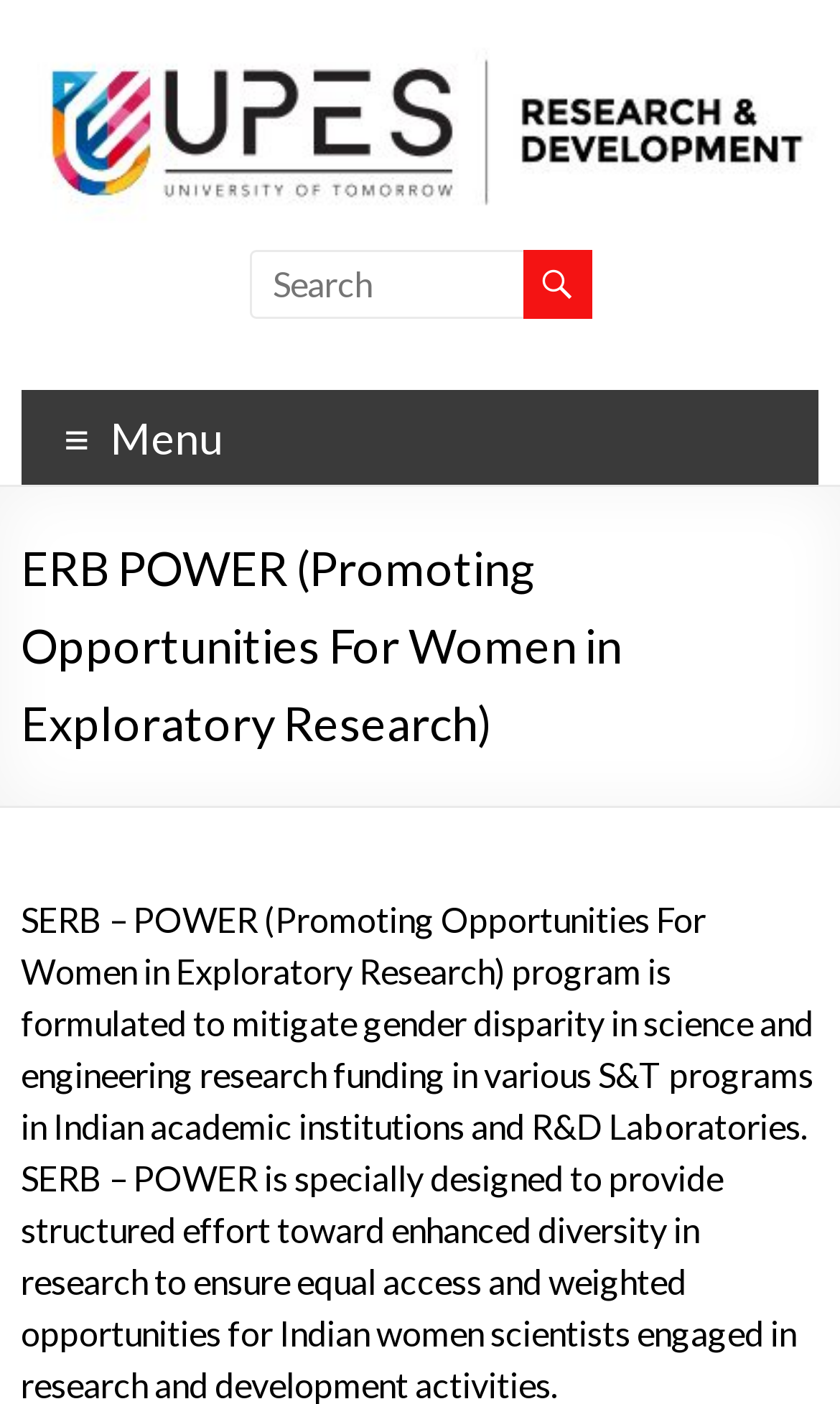Locate the bounding box of the UI element described by: "name="s" placeholder="Search"" in the given webpage screenshot.

[0.296, 0.177, 0.629, 0.226]